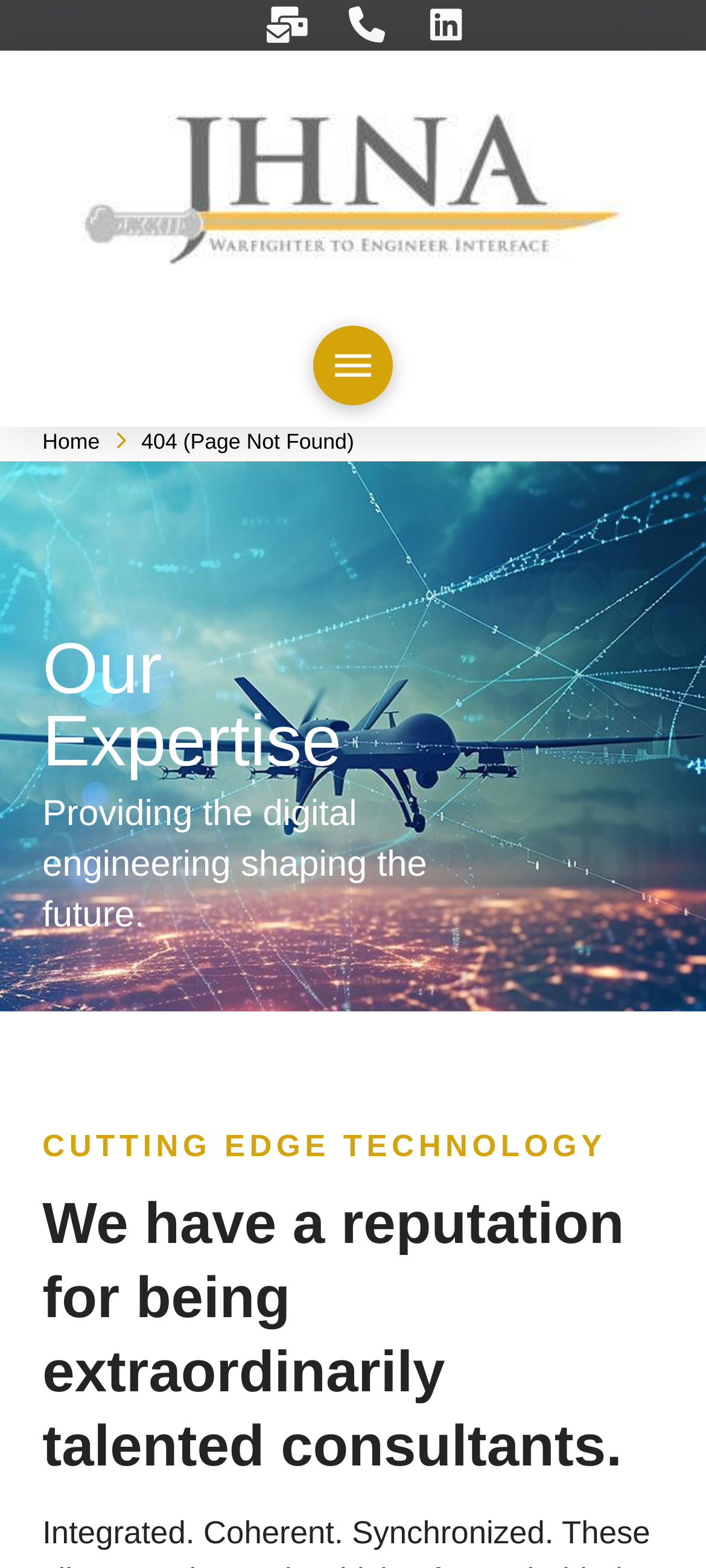What type of engineering is mentioned?
Please answer using one word or phrase, based on the screenshot.

Digital